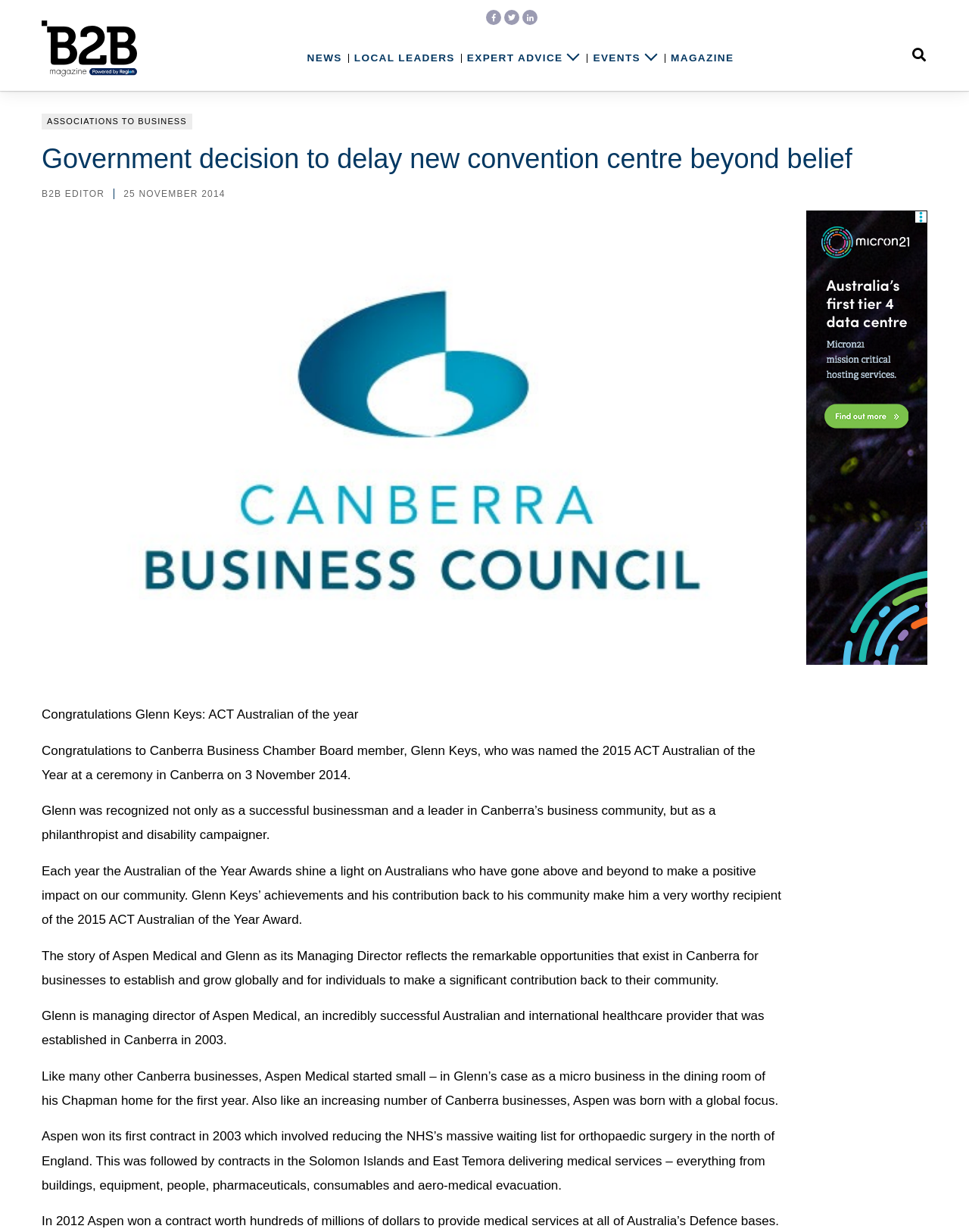Please identify the bounding box coordinates of the region to click in order to complete the task: "Click on EXPERT ADVICE". The coordinates must be four float numbers between 0 and 1, specified as [left, top, right, bottom].

[0.482, 0.042, 0.581, 0.055]